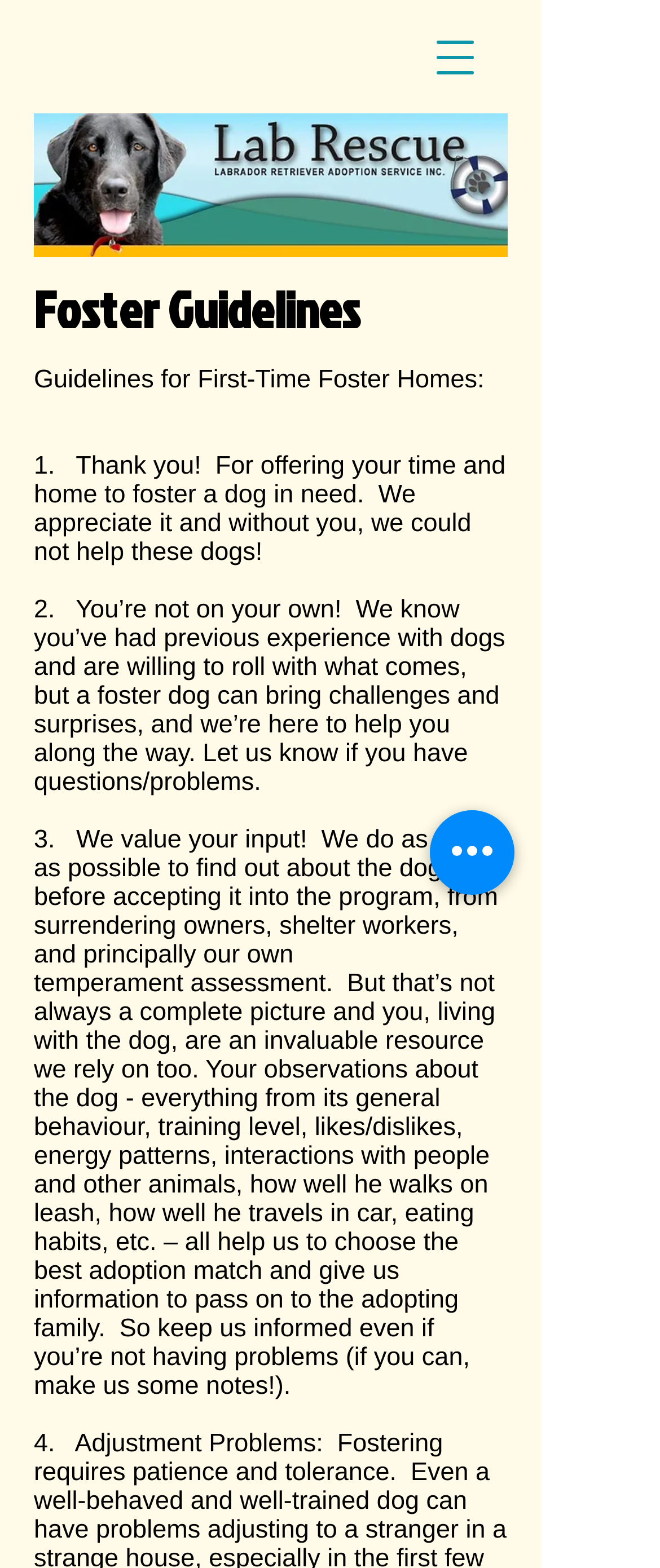Craft a detailed narrative of the webpage's structure and content.

The webpage is about Foster Guidelines for lab-rescue, with a prominent heading "Foster Guidelines" at the top. Below the heading, there is a brief introduction "Guidelines for First-Time Foster Homes:" followed by a series of guidelines numbered from 1 to 3. 

The first guideline, "Thank you! For offering your time and home to foster a dog in need. We appreciate it and without you, we could not help these dogs!", is located below the introduction. The second guideline, "You’re not on your own! We know you’ve had previous experience with dogs and are willing to roll with what comes, but a foster dog can bring challenges and surprises, and we’re here to help you along the way. Let us know if you have questions/problems.", is positioned below the first one. 

The third and longest guideline, "We value your input! We do as much as possible to find out about the dog before accepting it into the program, from surrendering owners, shelter workers, and principally our own temperament assessment. But that’s not always a complete picture and you, living with the dog, are an invaluable resource we rely on too. Your observations about the dog - everything from its general behaviour, training level, likes/dislikes, energy patterns, interactions with people and other animals, how well he walks on leash, how well he travels in car, eating habits, etc. – all help us to choose the best adoption match and give us information to pass on to the adopting family. So keep us informed even if you’re not having problems (if you can, make us some notes!).", is located at the bottom of the guidelines section.

On the top right, there is a button "Open navigation menu" and a link. At the bottom right, there is another button "Quick actions".